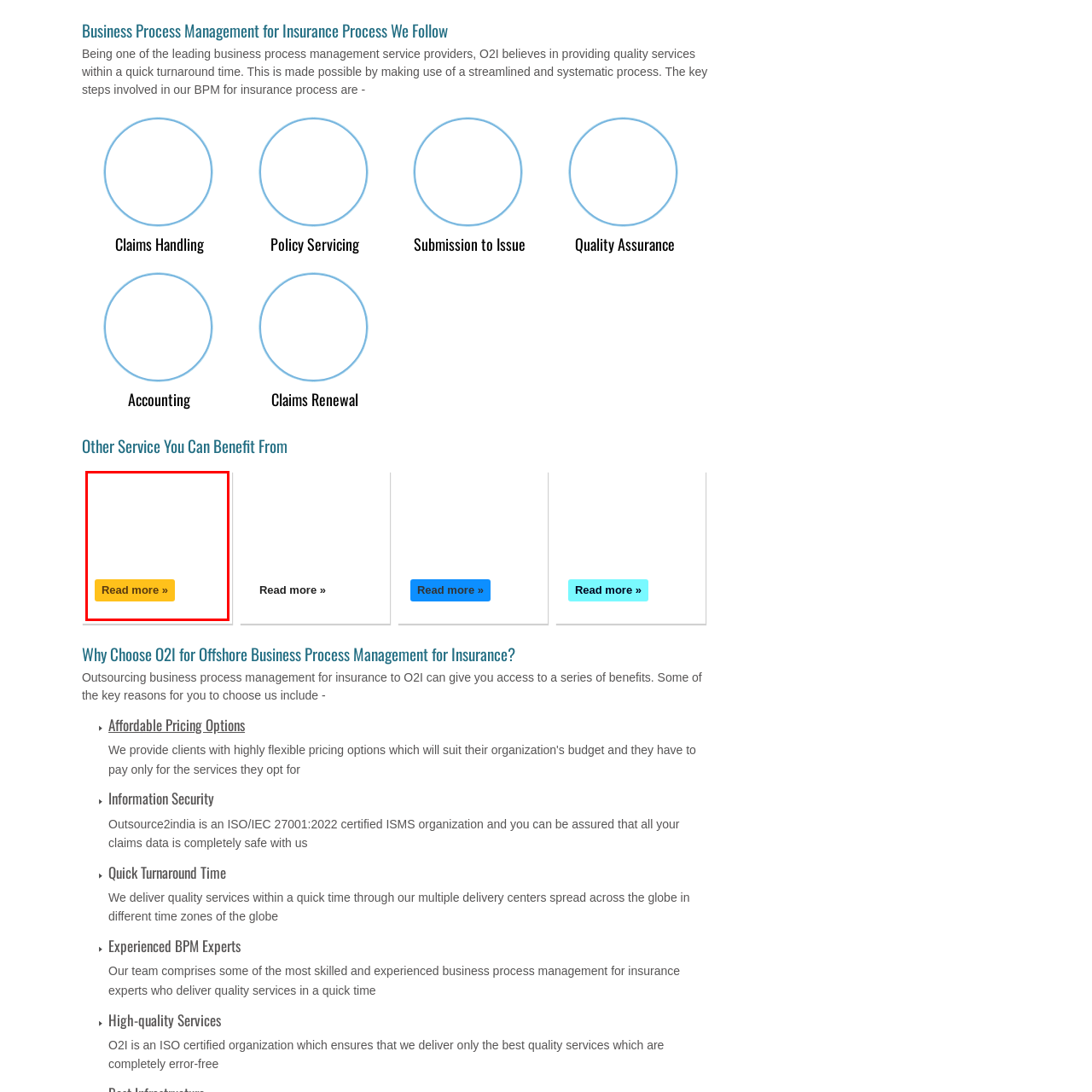What does the button encourage viewers to do?
Observe the image inside the red-bordered box and offer a detailed answer based on the visual details you find.

The caption states that the button is strategically positioned to encourage viewers to explore further details about the service, exemplifying O2I's commitment to providing comprehensive insights into their offerings.